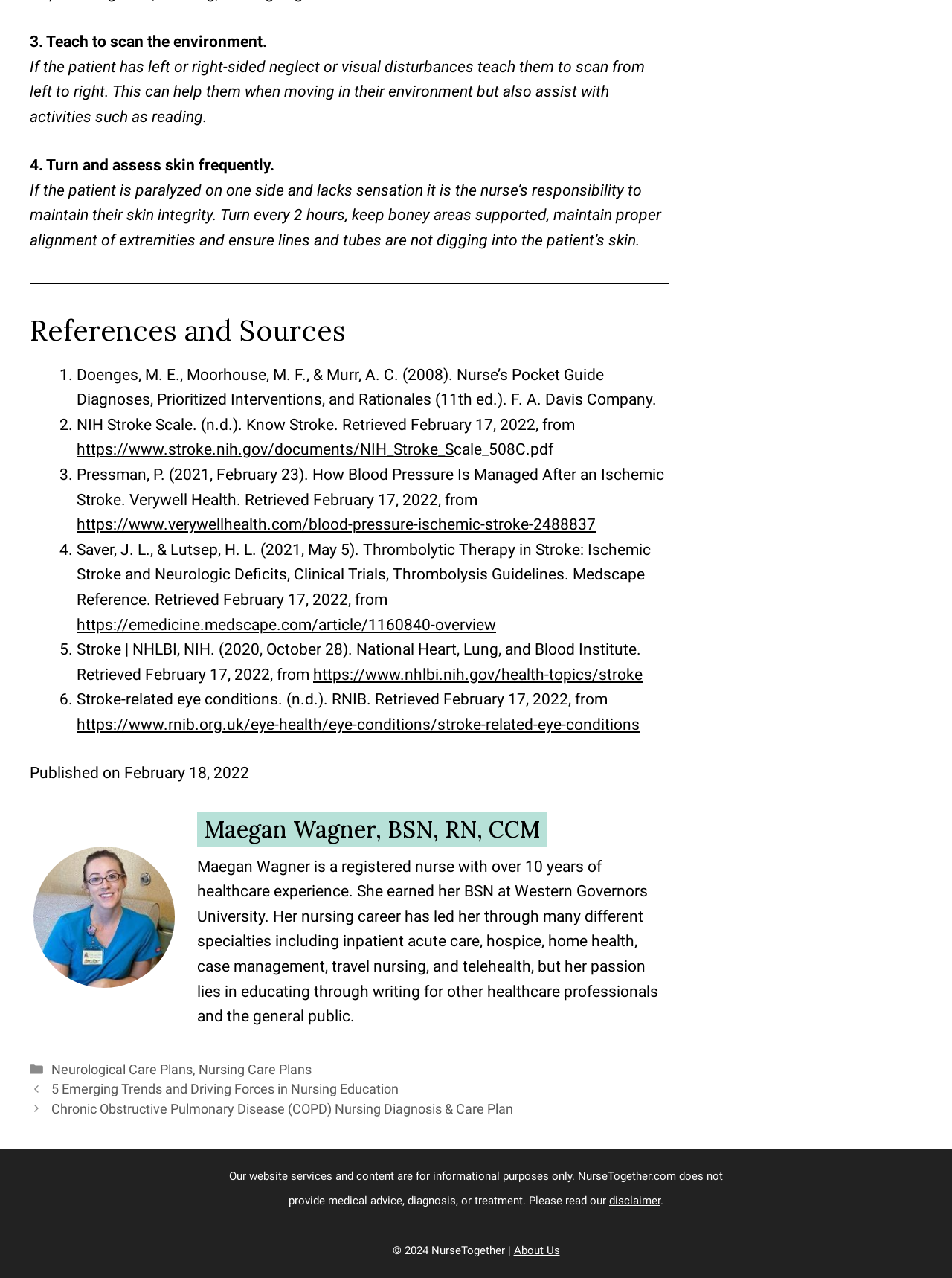Who is the author of the article?
Based on the image, answer the question with as much detail as possible.

The author of the article is mentioned at the bottom of the webpage, along with a photo and a brief bio that describes her as a registered nurse with over 10 years of healthcare experience.